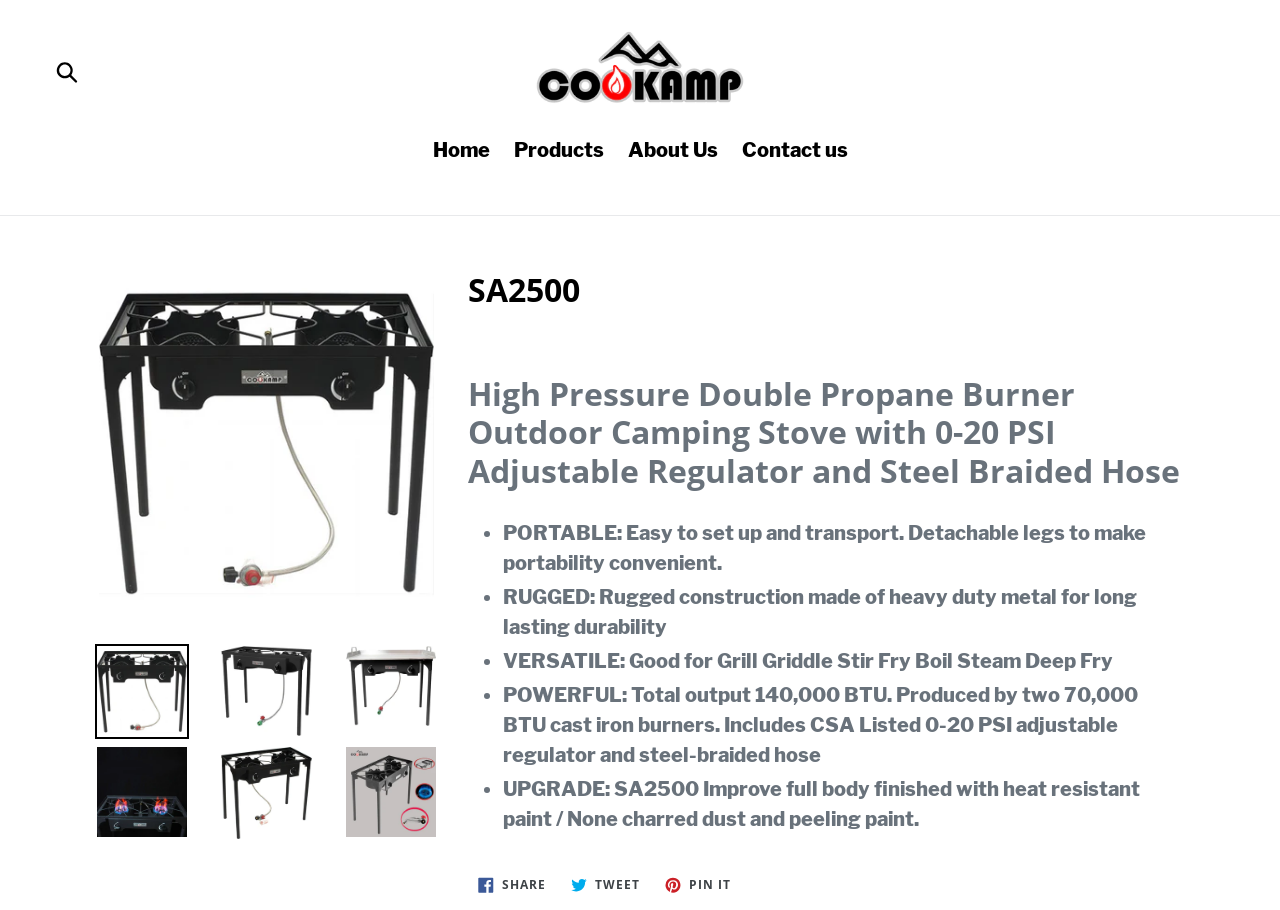Identify the bounding box coordinates of the clickable region to carry out the given instruction: "View cart".

[0.948, 0.066, 0.965, 0.088]